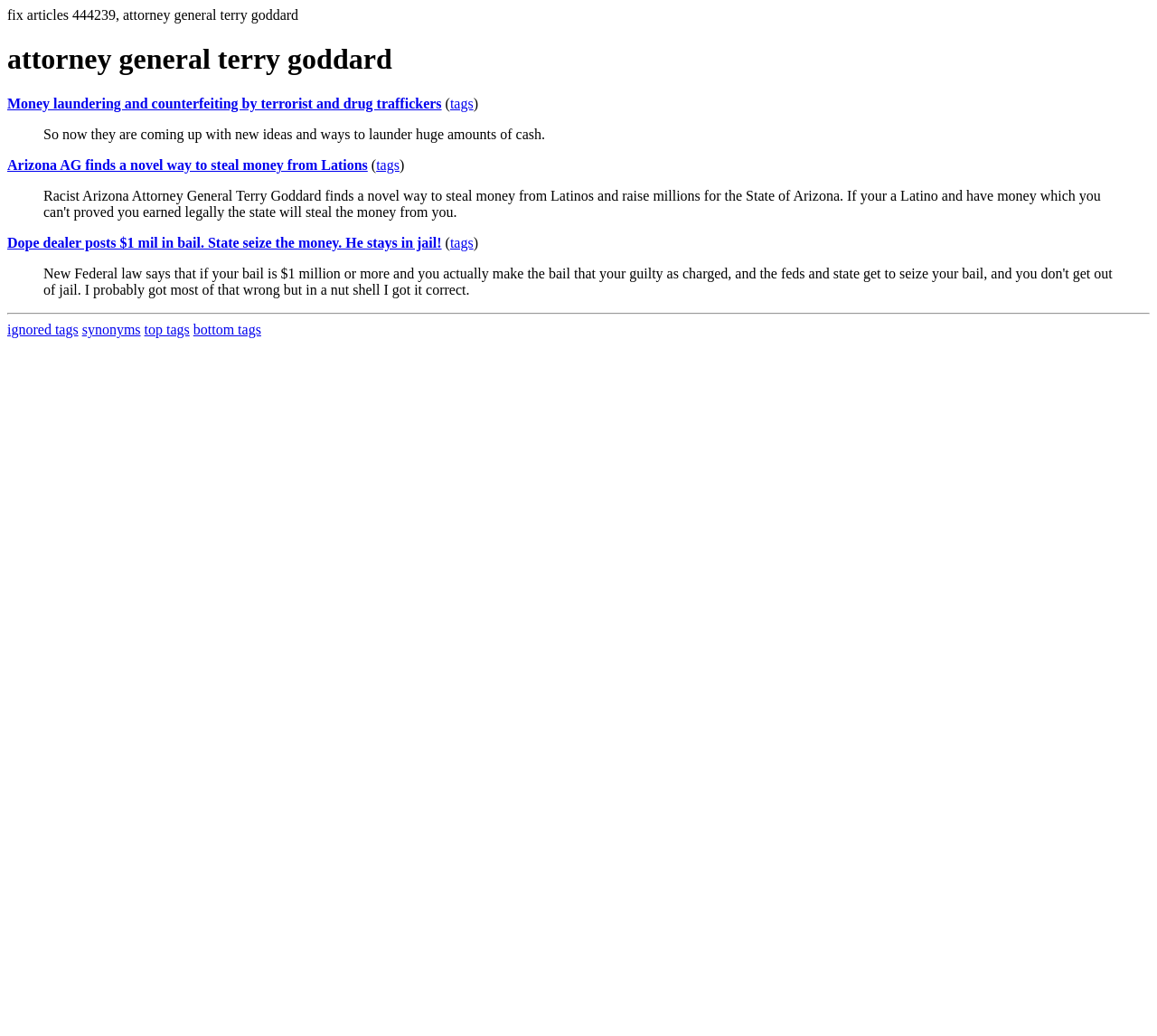Could you specify the bounding box coordinates for the clickable section to complete the following instruction: "Click on the link about money laundering and counterfeiting"?

[0.006, 0.092, 0.382, 0.107]